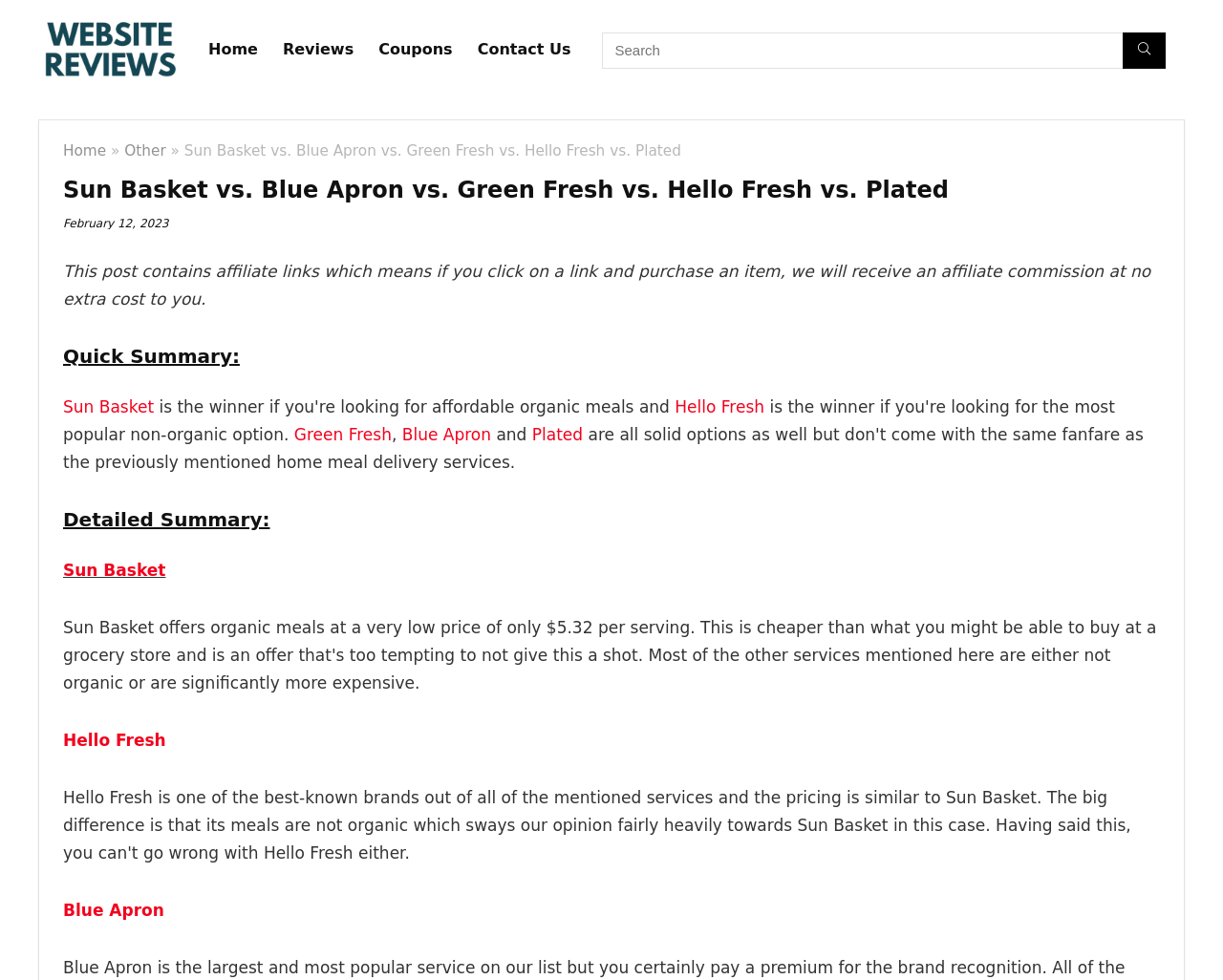Reply to the question with a brief word or phrase: How many meal kit services are compared in this post?

5